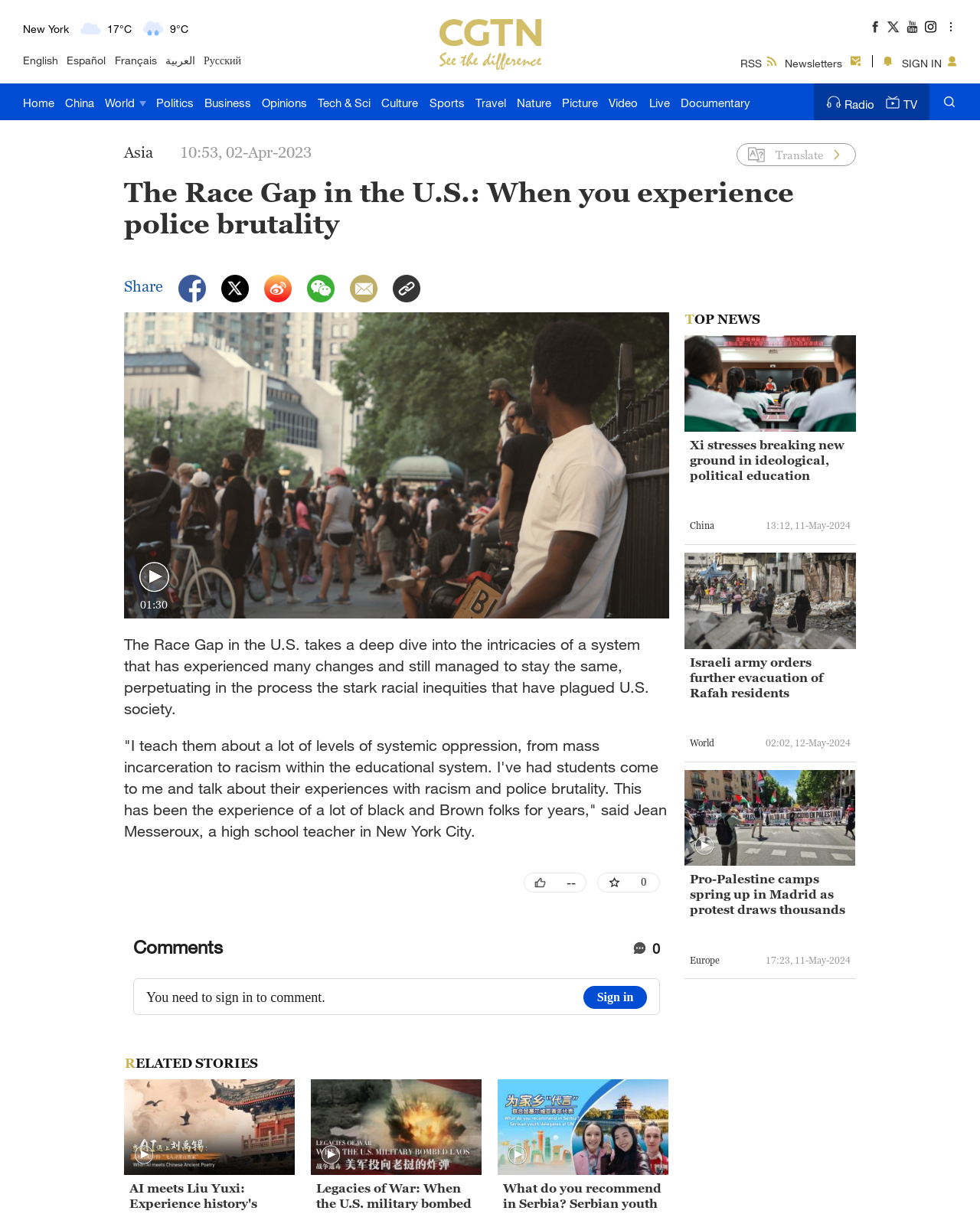Determine the bounding box coordinates for the HTML element mentioned in the following description: "Nature". The coordinates should be a list of four floats ranging from 0 to 1, represented as [left, top, right, bottom].

[0.527, 0.069, 0.563, 0.099]